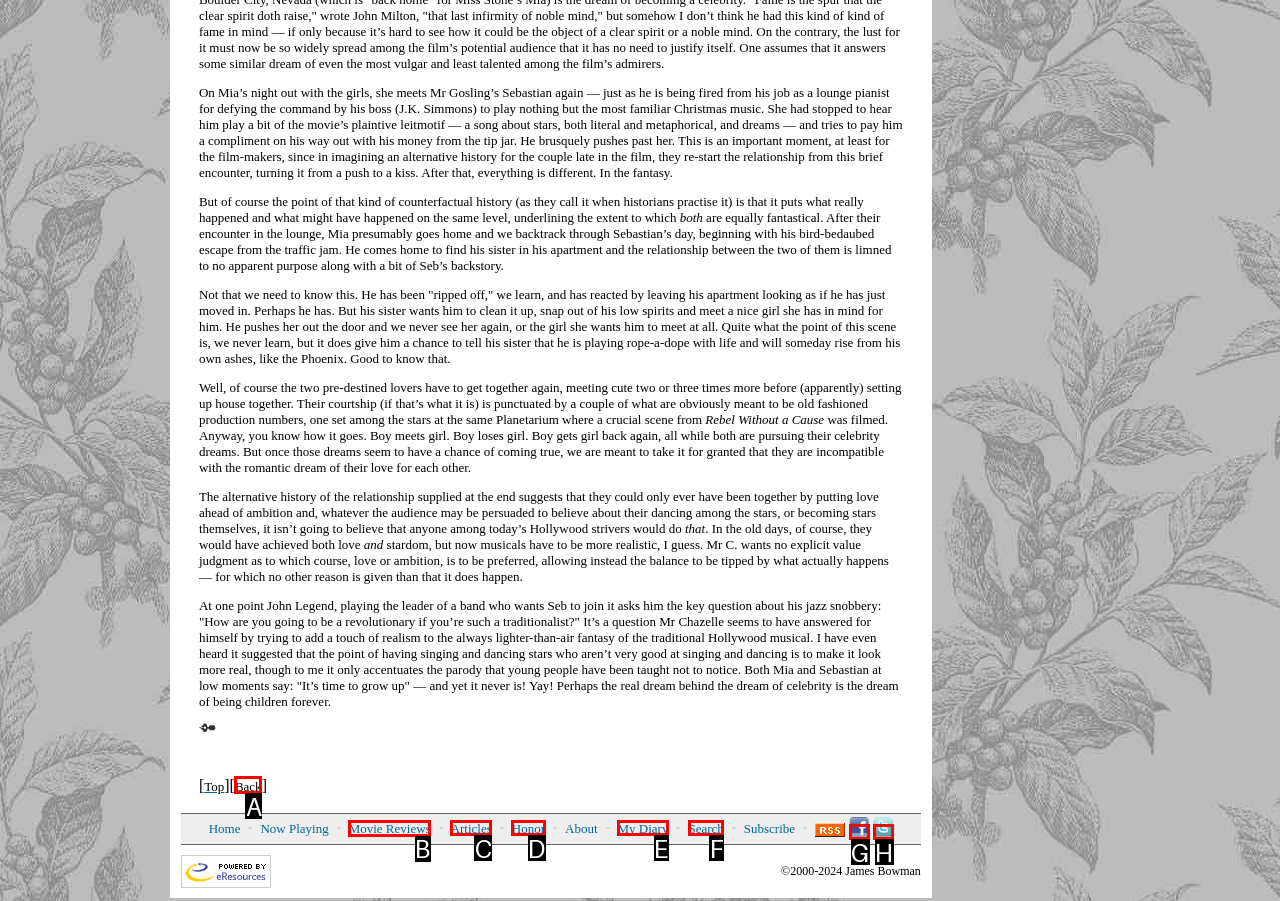Determine the letter of the element to click to accomplish this task: Click on the 'Movie Reviews' link. Respond with the letter.

B